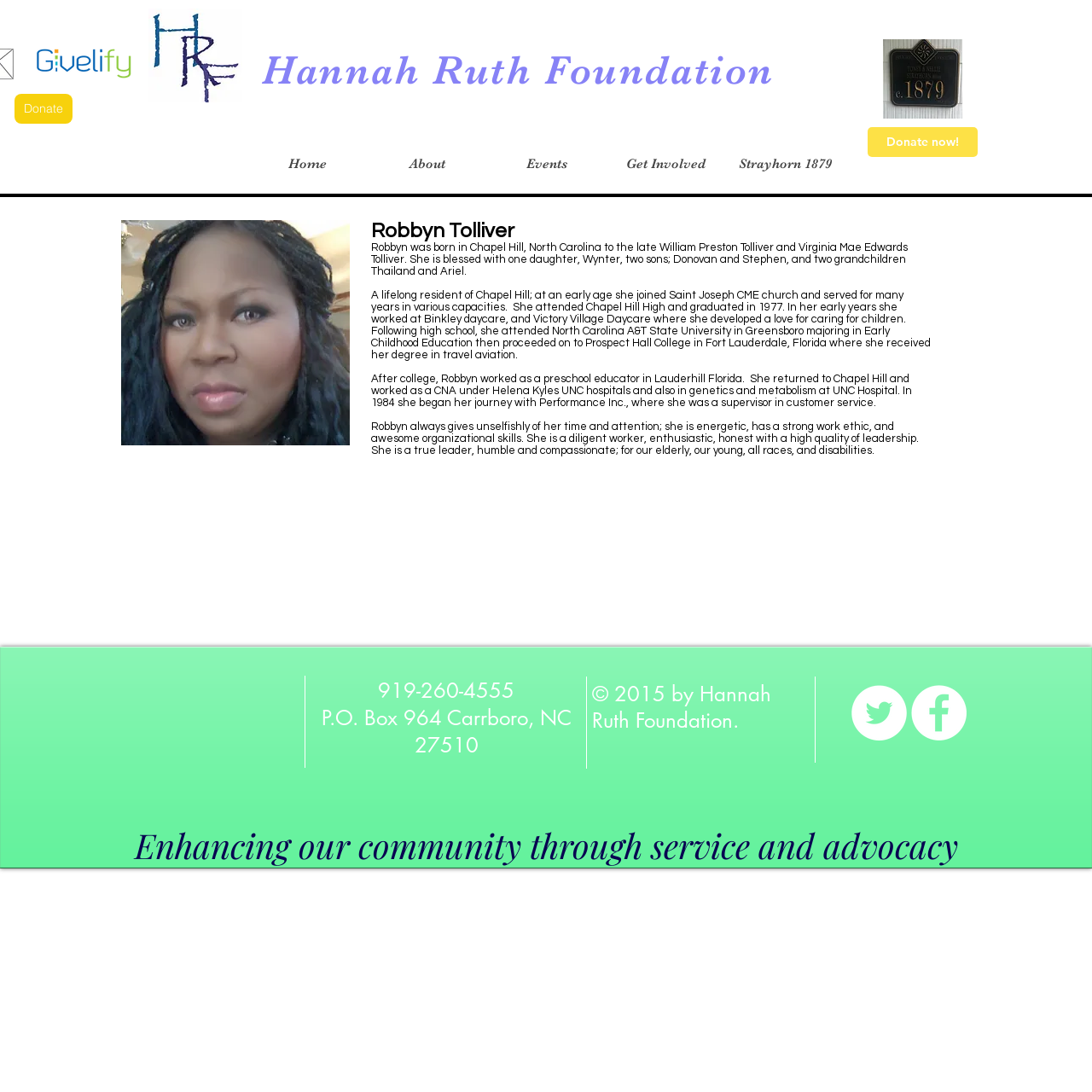What is the purpose of the foundation?
Provide a well-explained and detailed answer to the question.

I found the answer by looking at the heading element with the text 'Enhancing our community through service and advocacy' which is located at the bottom of the webpage, indicating that it is the purpose or mission of the foundation.